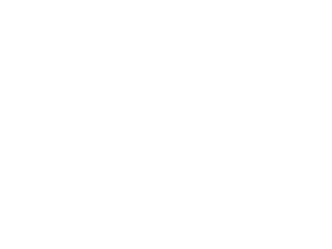Illustrate the image with a detailed and descriptive caption.

The image features a clean and modern icon suggesting the theme of wrapping films, which is relevant to packaging and protection solutions. Positioned alongside a heading that emphasizes "WRAPPING FILMS," this graphic complements textual content about the product's features, including its use for protecting goods during transportation and storage. The overall aesthetic conveys a sense of professionalism and utility, making it suitable for users seeking effective packaging solutions in various applications. This visual is likely intended to enhance the understanding of the products offered by TME, specifically in the domain of adhesive-based packaging materials.